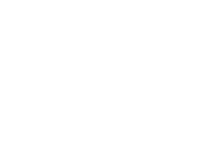Provide a short, one-word or phrase answer to the question below:
What is the purpose of the visual representation?

To represent an article